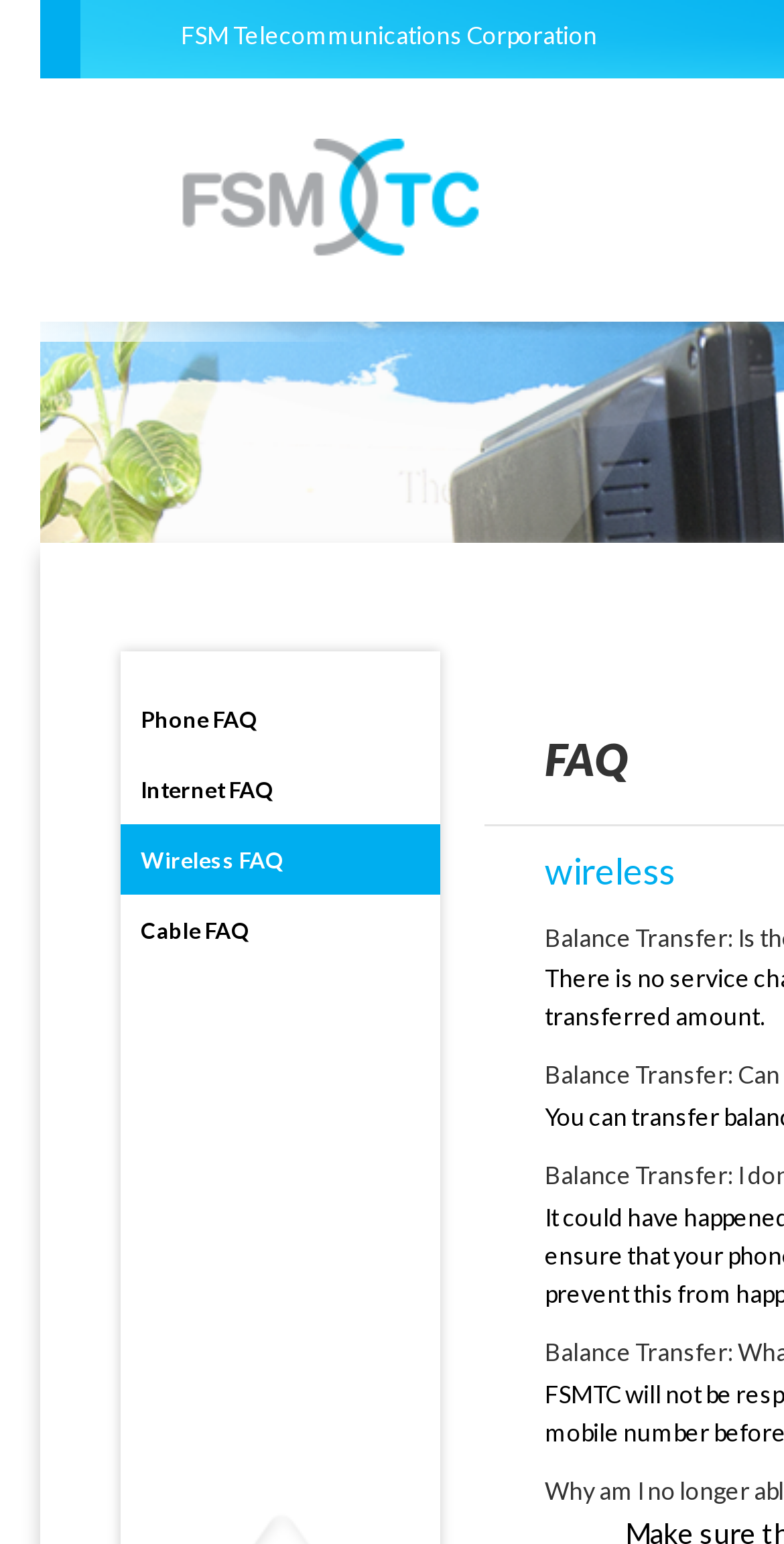Carefully examine the image and provide an in-depth answer to the question: What is the position of the 'Skip to main content' link?

I checked the bounding box coordinates of the 'Skip to main content' link element, which are [0.051, 0.0, 0.054, 0.001]. The y1 coordinate is 0.0, which means it is at the top of the webpage. The x1 coordinate is 0.051, which means it is near the left edge of the webpage.